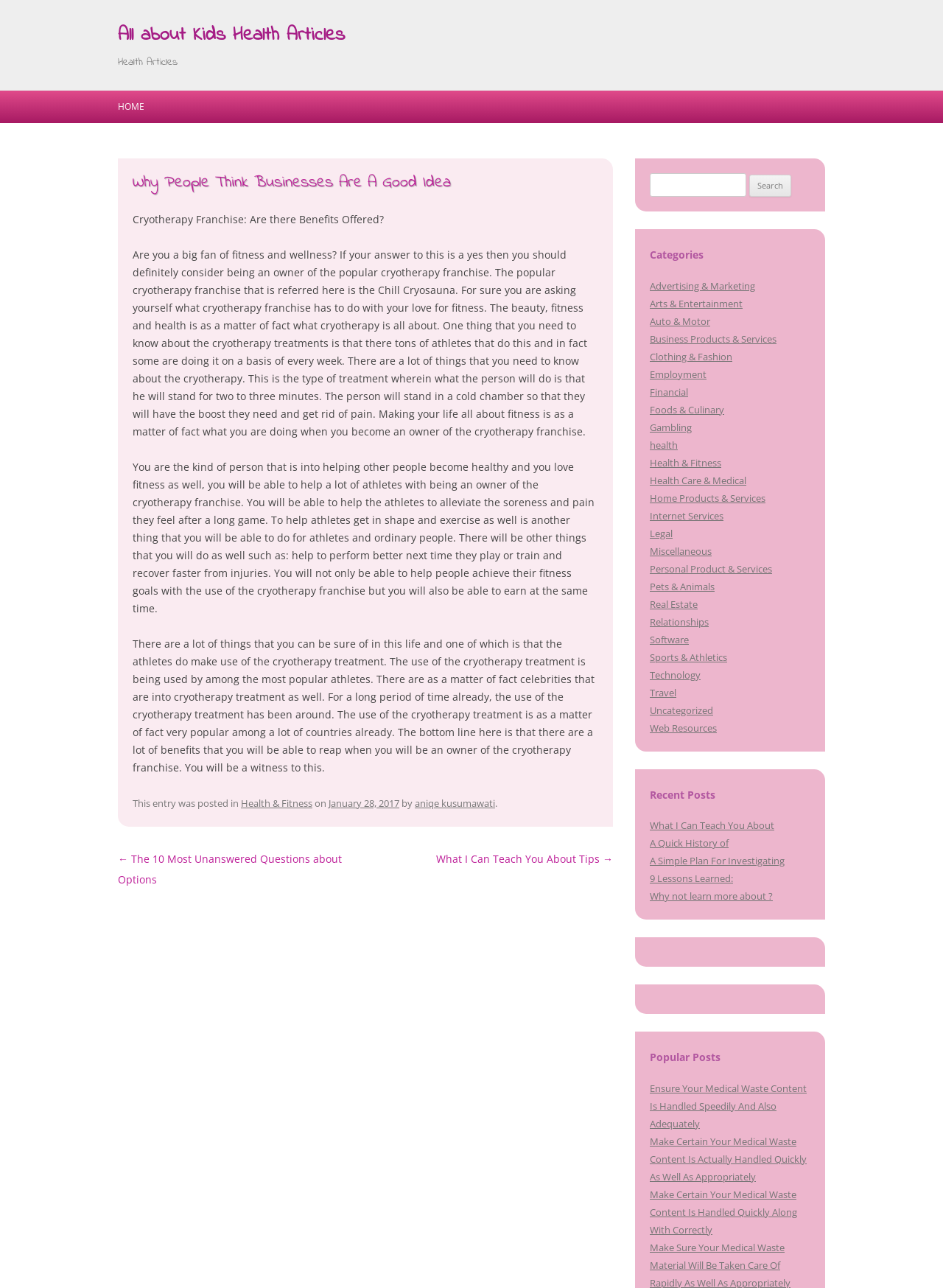Please give a succinct answer using a single word or phrase:
Who is the target audience for the cryotherapy franchise?

Fitness enthusiasts and athletes